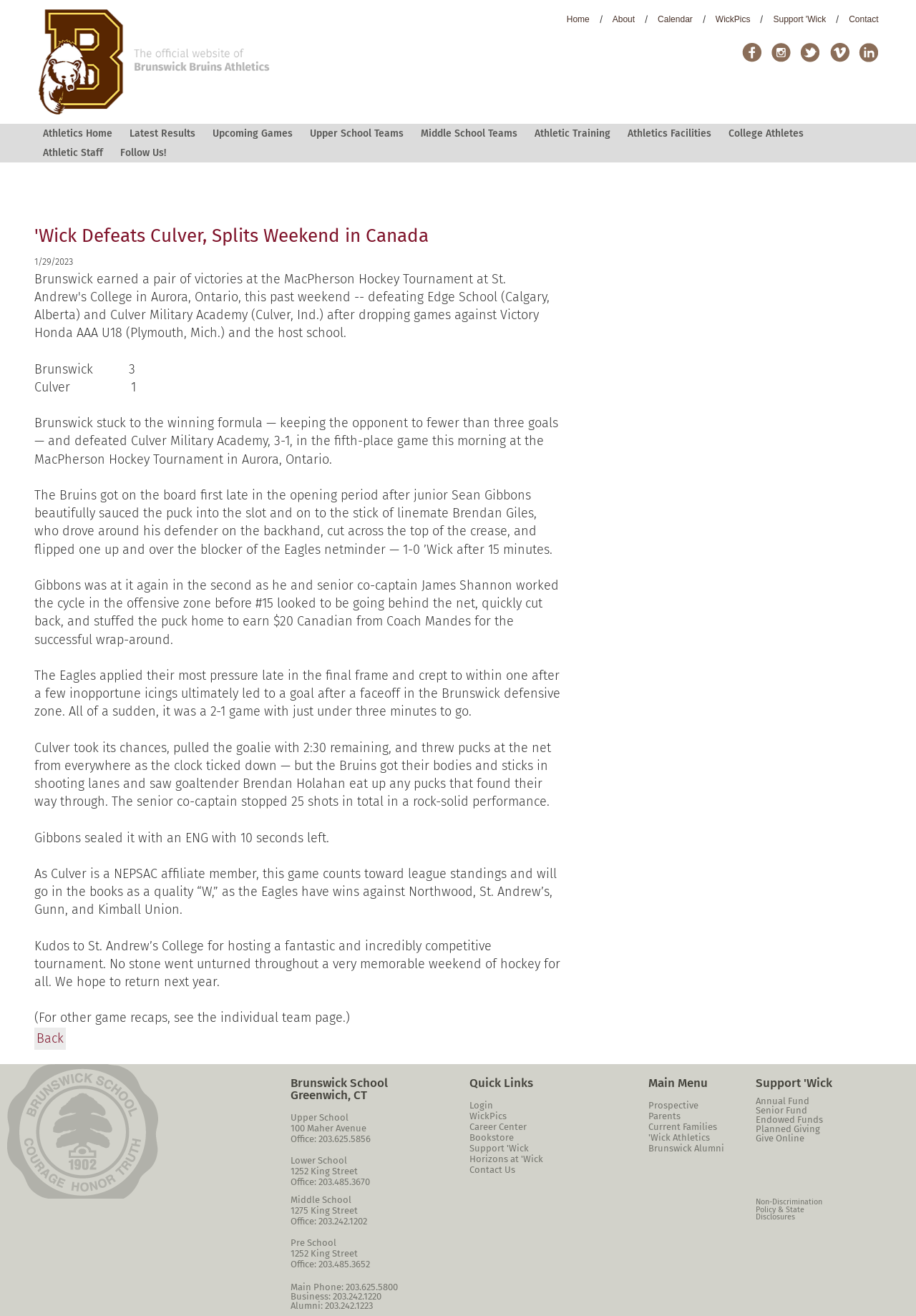What is the name of the goalie who stopped 25 shots?
Please answer the question with a detailed response using the information from the screenshot.

I read the text '...the Bruins got their bodies and sticks in shooting lanes and saw goaltender Brendan Holahan eat up any pucks that found their way through. The senior co-captain stopped 25 shots in total in a rock-solid performance.' and inferred that the name of the goalie who stopped 25 shots is Brendan Holahan.